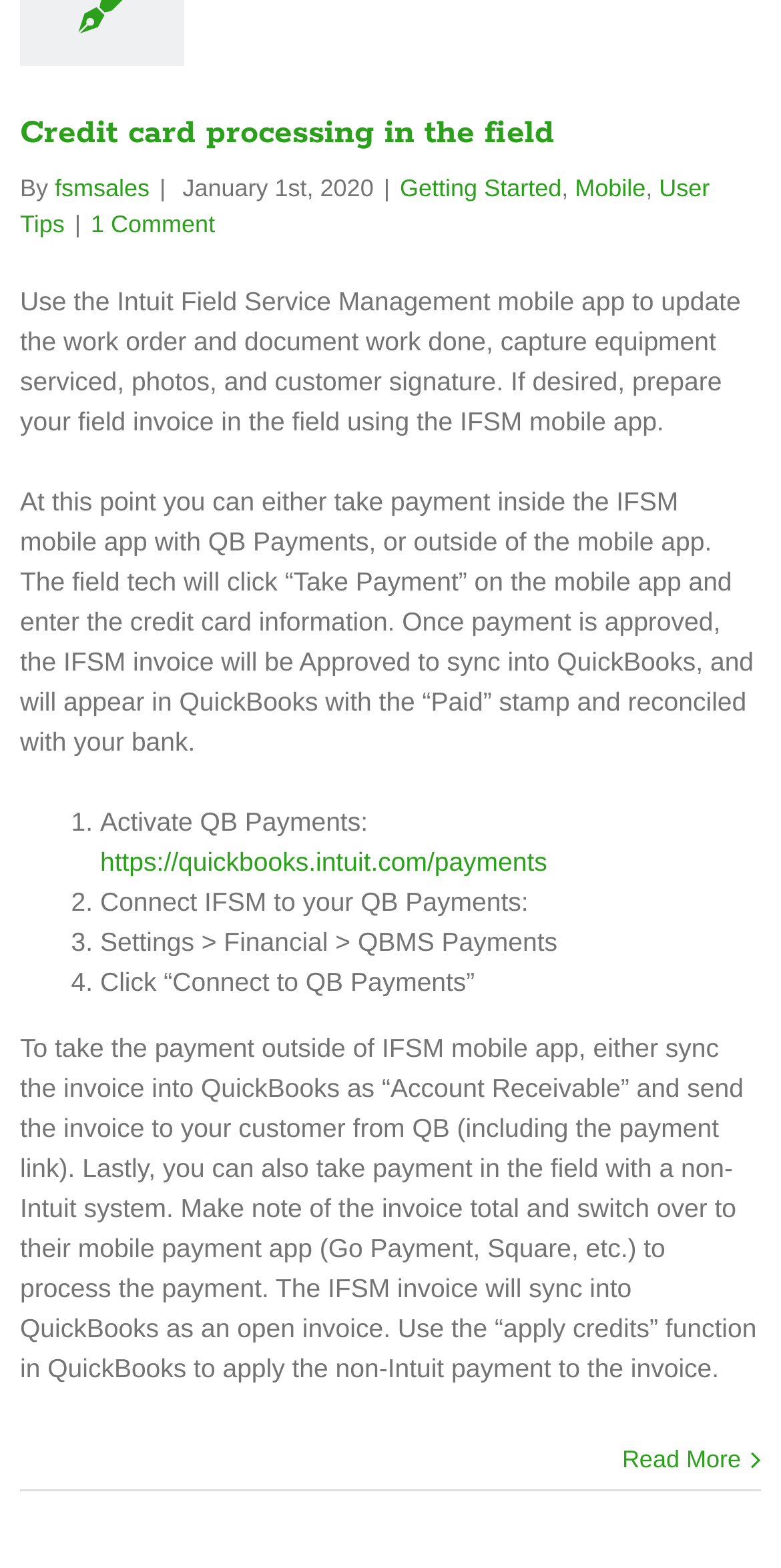Bounding box coordinates are to be given in the format (top-left x, top-left y, bottom-right x, bottom-right y). All values must be floating point numbers between 0 and 1. Provide the bounding box coordinate for the UI element described as: Getting Started

[0.512, 0.111, 0.719, 0.129]